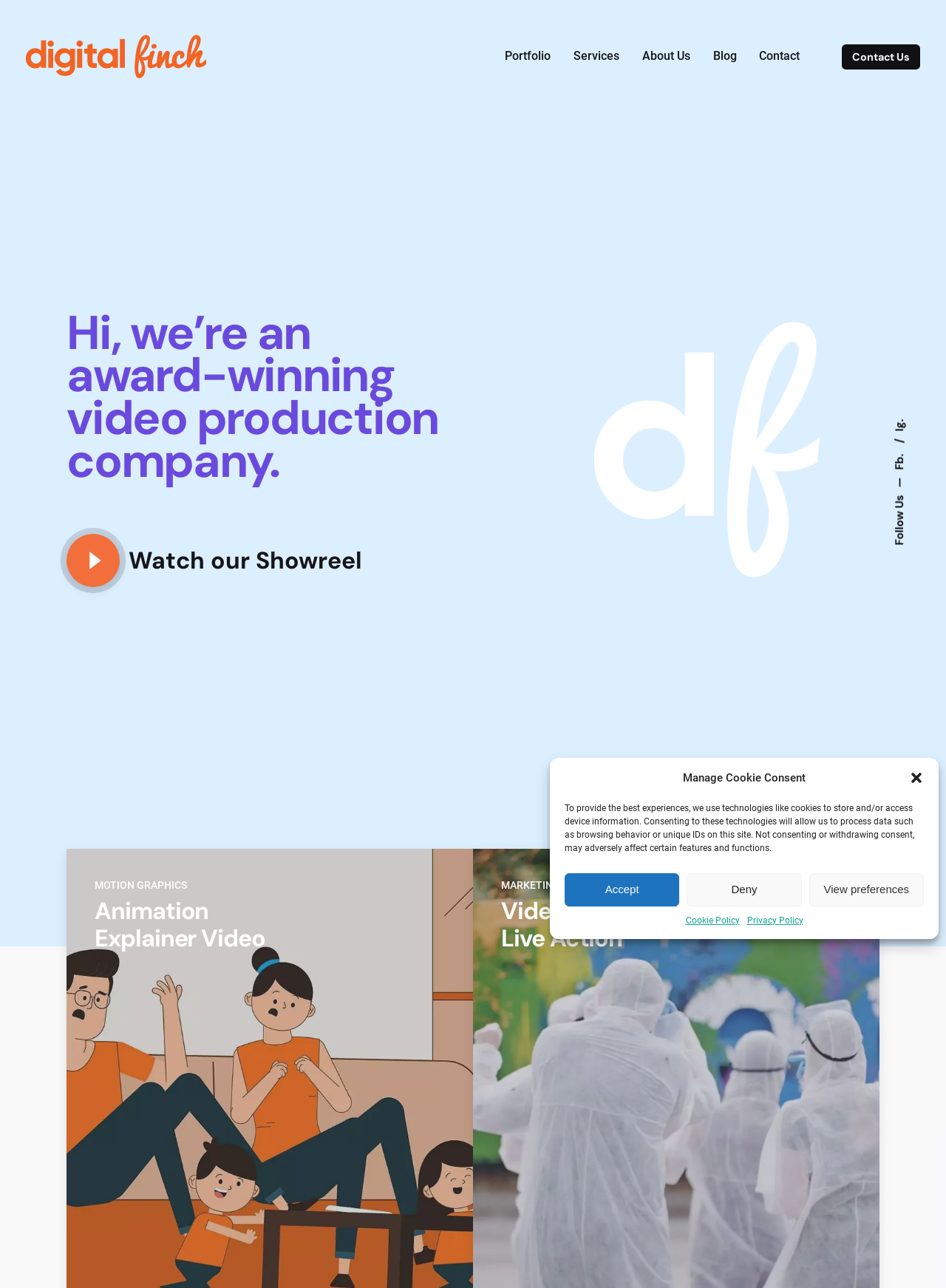What is the first service listed?
Look at the screenshot and respond with a single word or phrase.

Portfolio